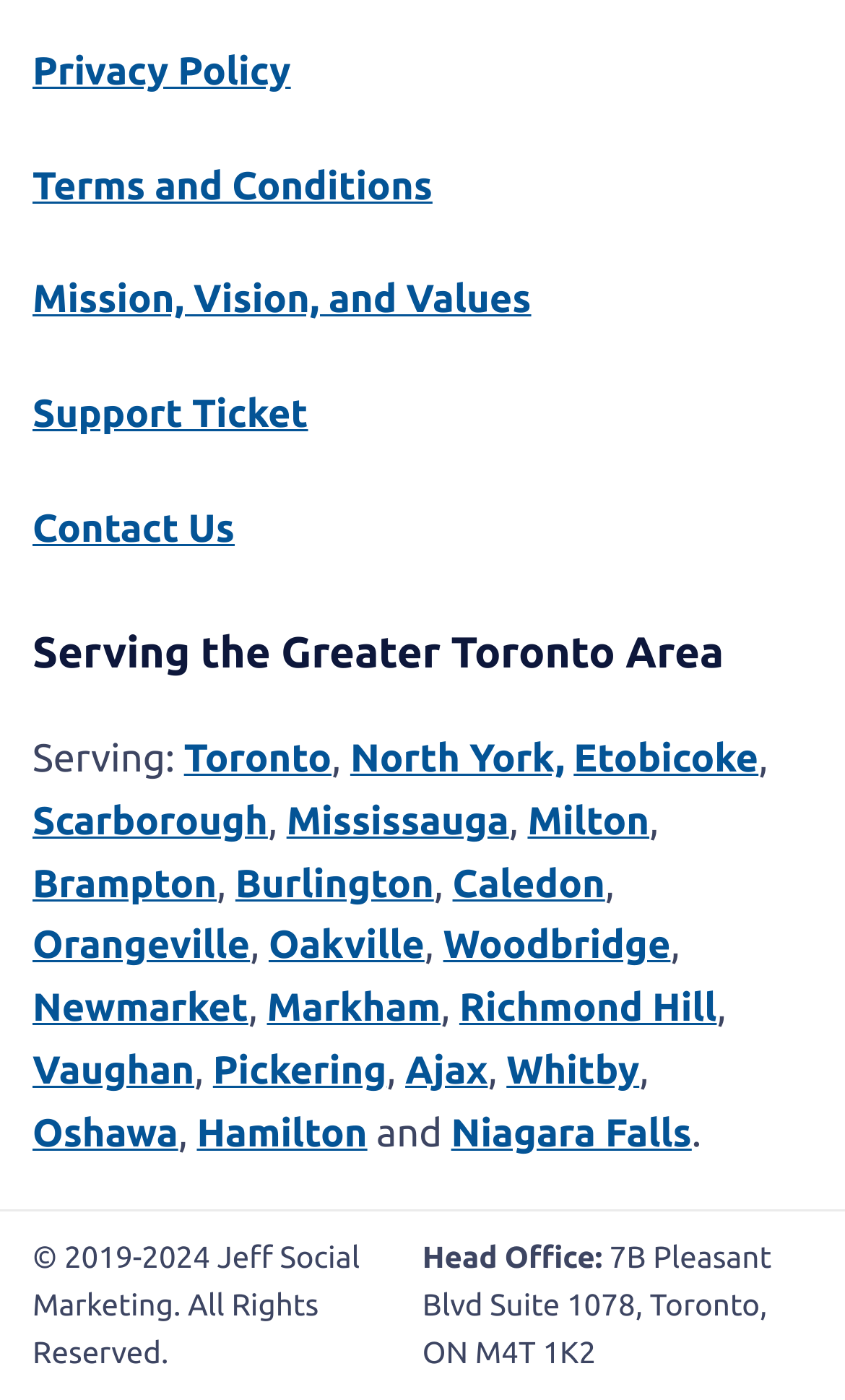Please locate the bounding box coordinates of the element that should be clicked to achieve the given instruction: "View Privacy Policy".

[0.038, 0.035, 0.344, 0.066]